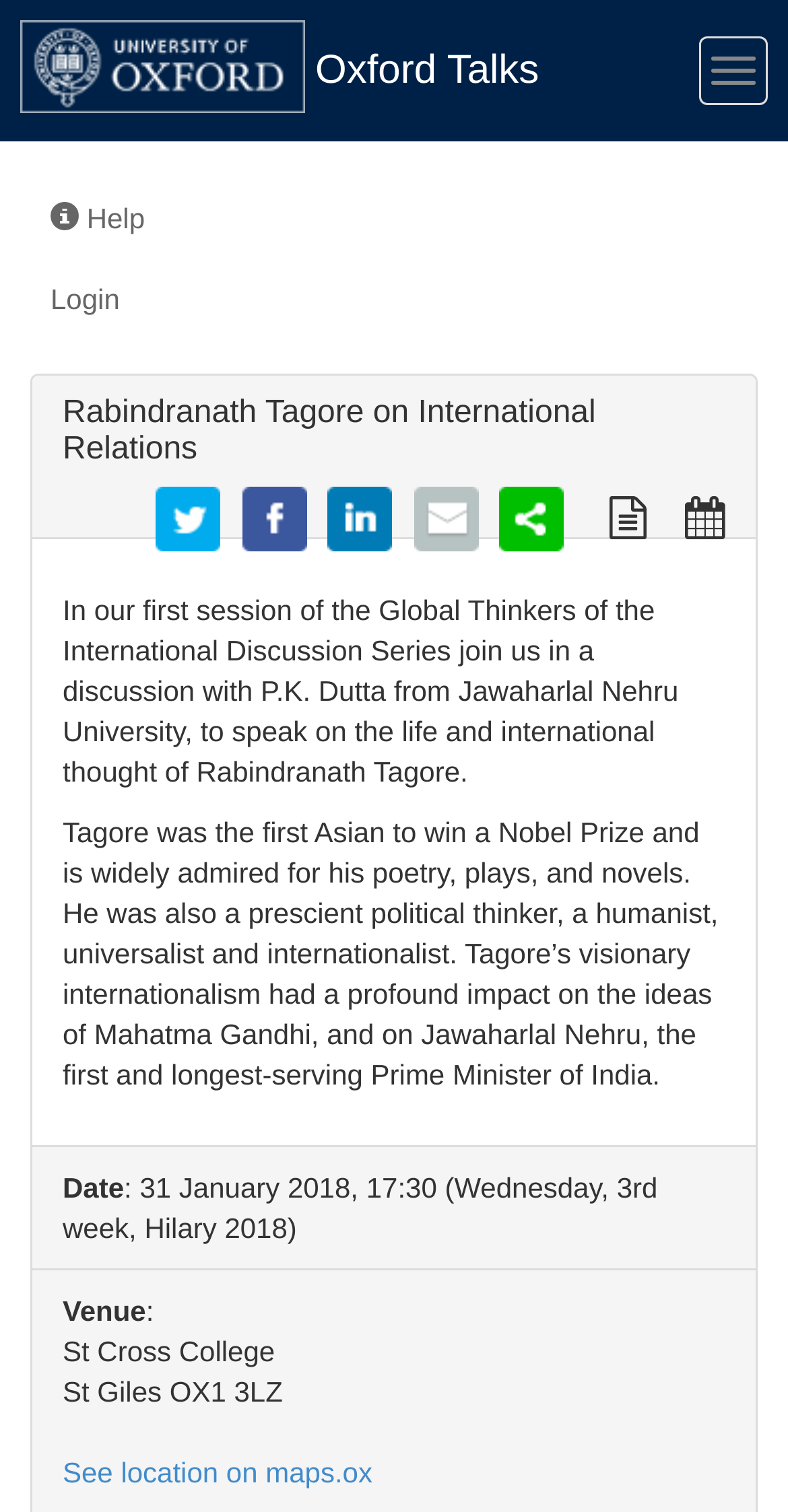Determine the bounding box coordinates for the UI element described. Format the coordinates as (top-left x, top-left y, bottom-right x, bottom-right y) and ensure all values are between 0 and 1. Element description: parent_node: Oxford Talks

[0.026, 0.013, 0.387, 0.075]